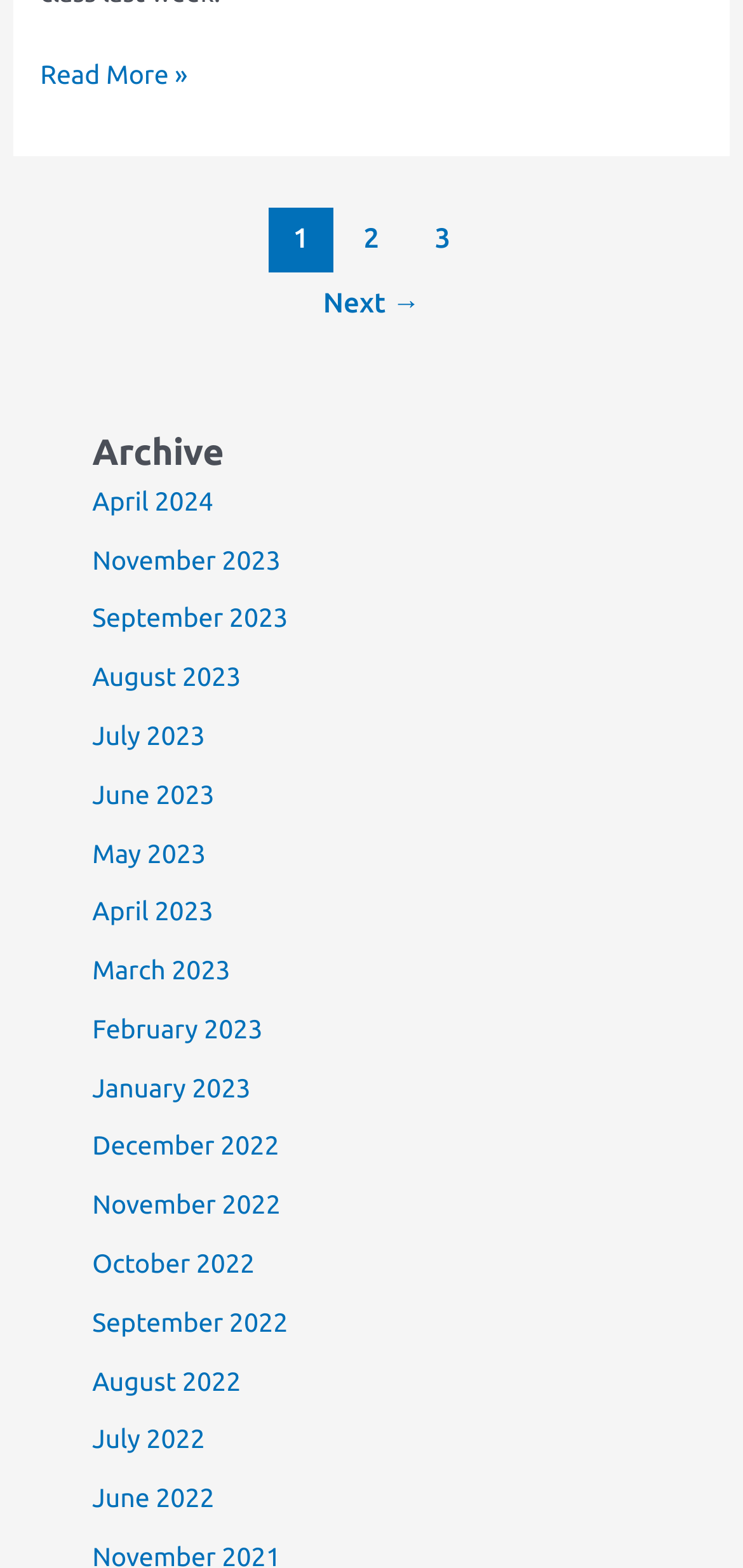What is the purpose of the 'Next →' link?
Give a thorough and detailed response to the question.

The 'Next →' link is located in the navigation section, which suggests that it is used to navigate to the next page of blog posts.